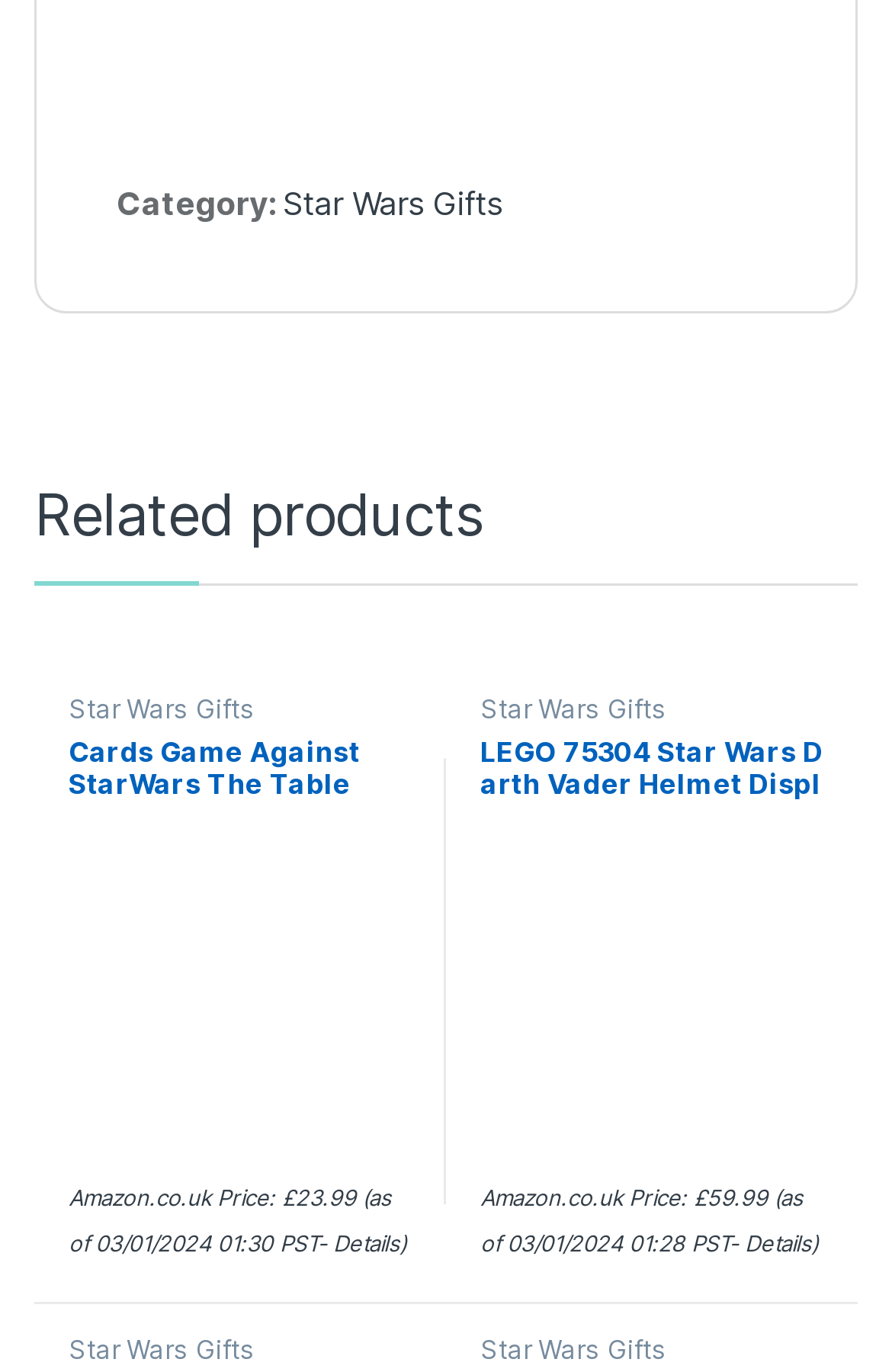Pinpoint the bounding box coordinates of the element you need to click to execute the following instruction: "View 'Star Wars Gifts'". The bounding box should be represented by four float numbers between 0 and 1, in the format [left, top, right, bottom].

[0.538, 0.505, 0.748, 0.528]